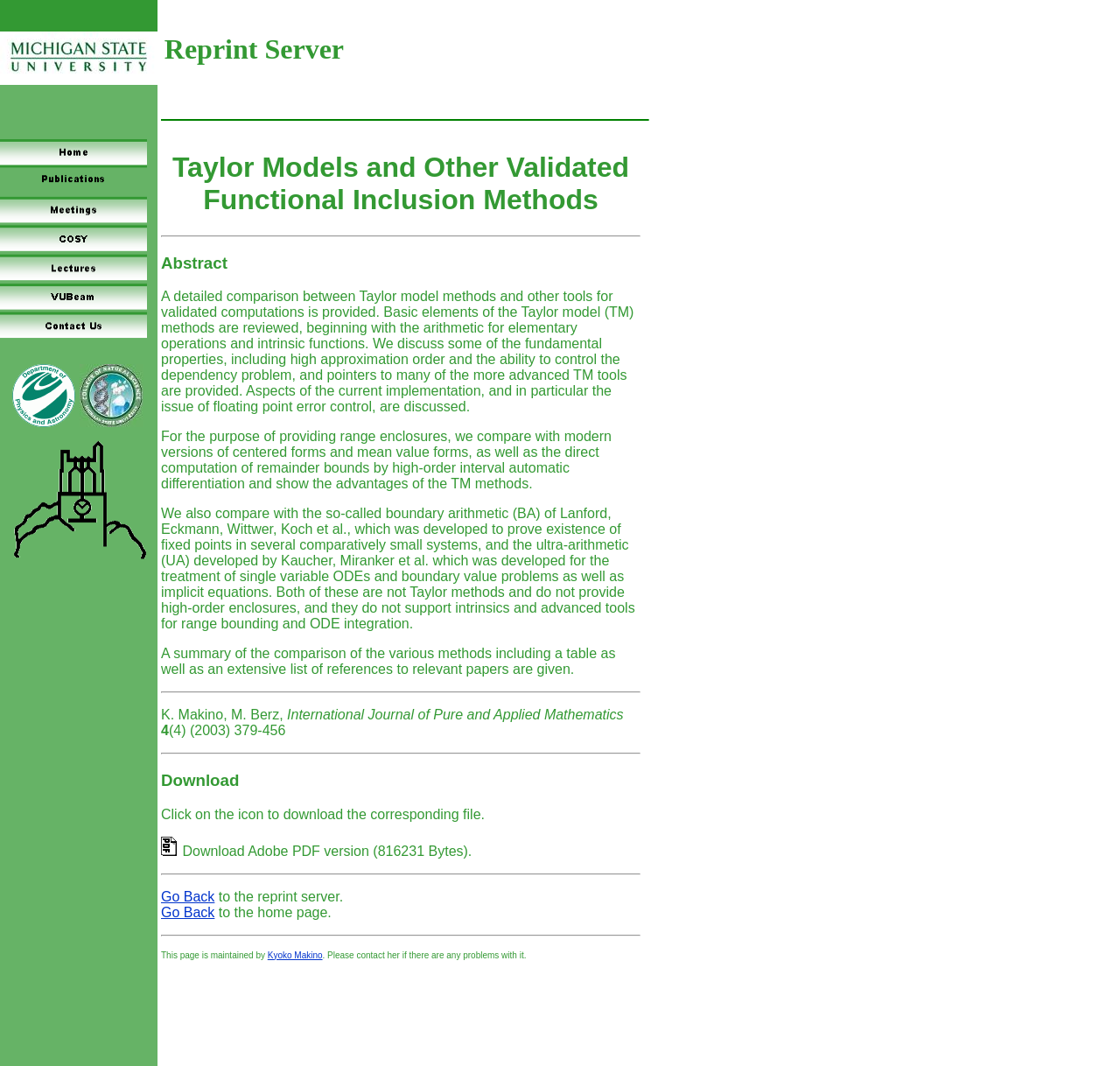Identify the main heading from the webpage and provide its text content.

Taylor Models and Other Validated Functional Inclusion Methods